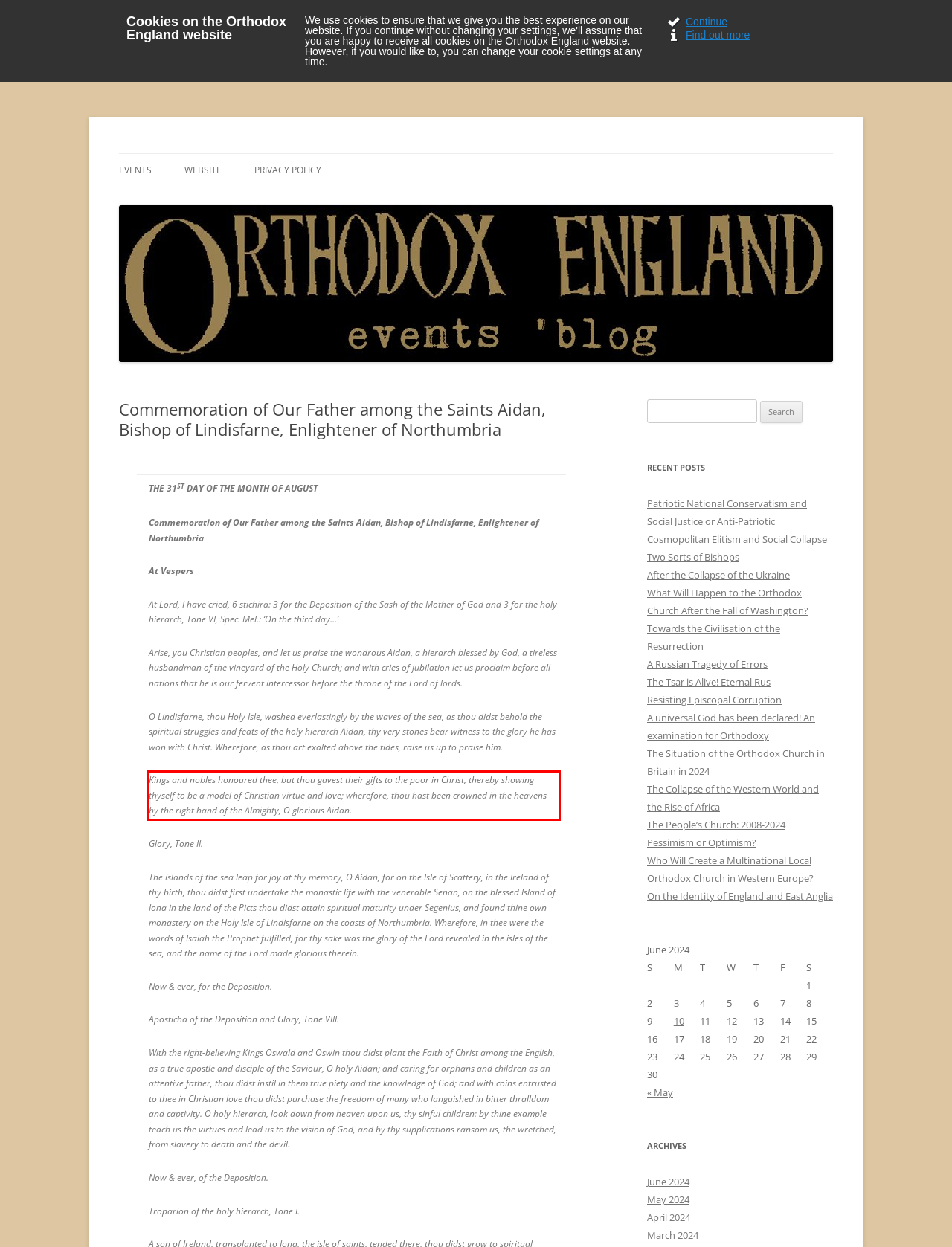Within the provided webpage screenshot, find the red rectangle bounding box and perform OCR to obtain the text content.

Kings and nobles honoured thee, but thou gavest their gifts to the poor in Christ, thereby showing thyself to be a model of Christian virtue and love; wherefore, thou hast been crowned in the heavens by the right hand of the Almighty, O glorious Aidan.